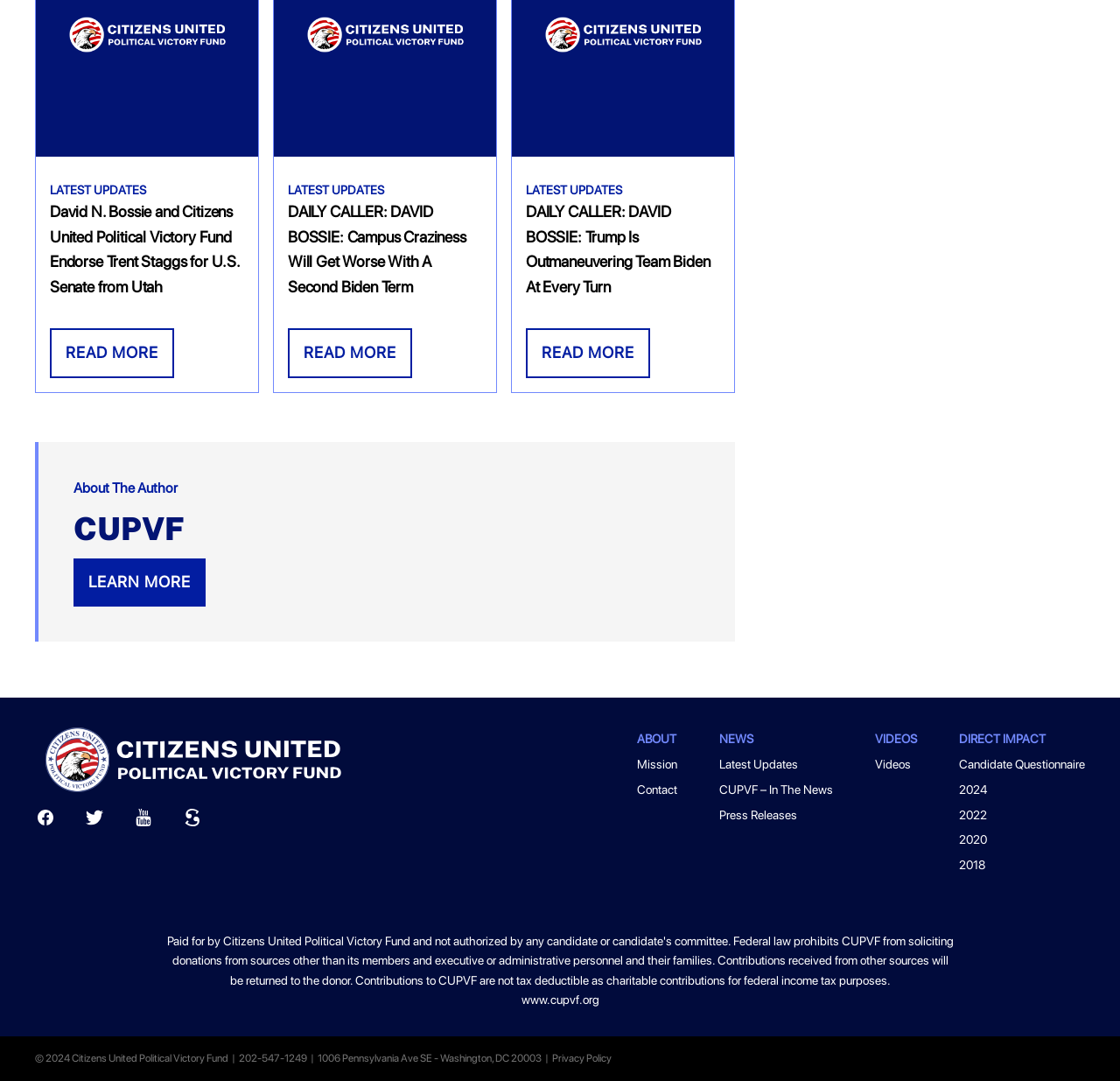Determine the bounding box coordinates of the clickable region to follow the instruction: "View the mission of Citizens United Political Victory Fund".

[0.569, 0.7, 0.605, 0.713]